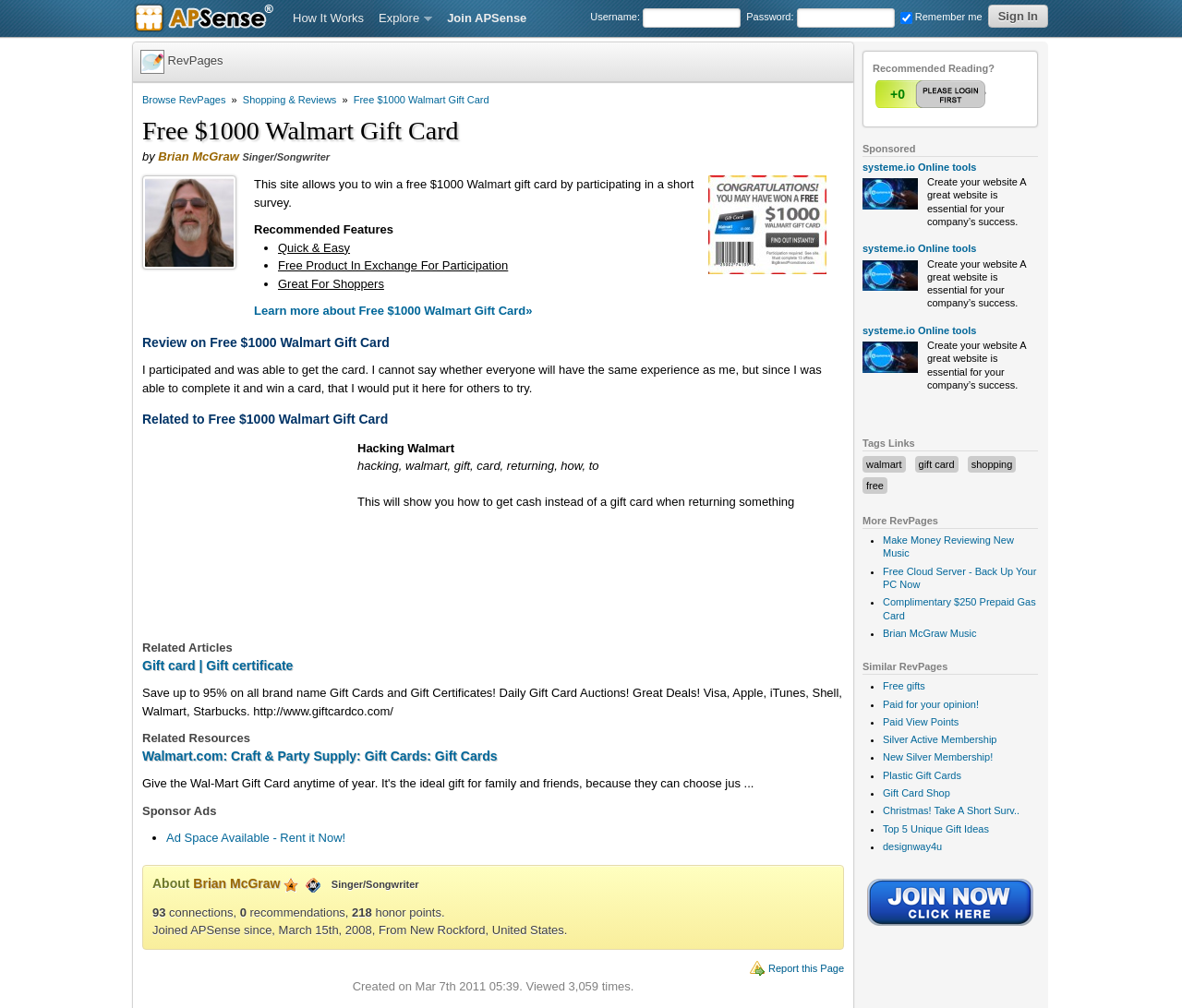Please analyze the image and provide a thorough answer to the question:
What is the prize for participating in the survey?

I found the answer by reading the static text 'This site allows you to win a free $1000 Walmart gift card by participating in a short survey.' which clearly states the prize for participating in the survey.